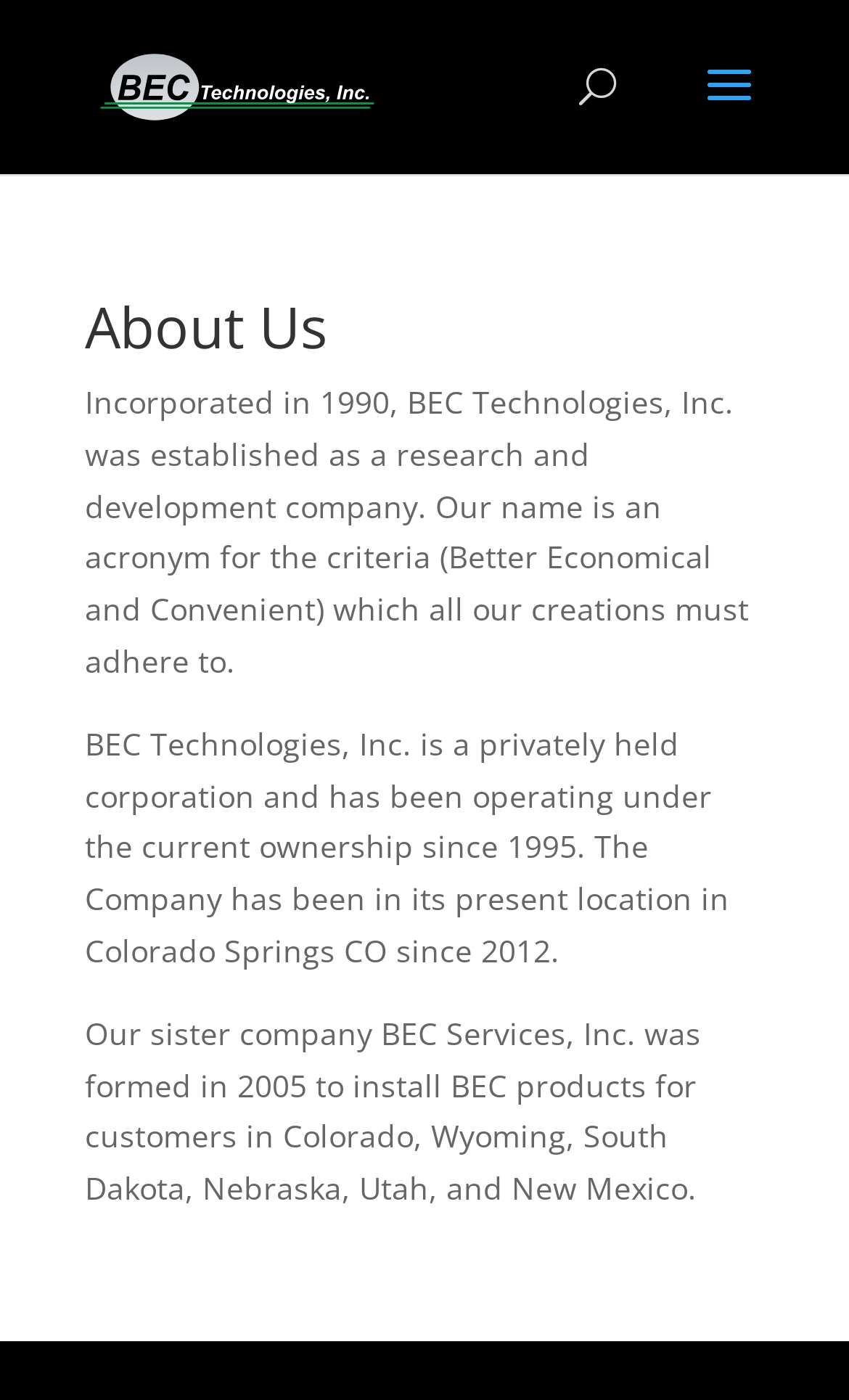When was the company established?
Look at the screenshot and provide an in-depth answer.

The establishment year of the company can be found in the first paragraph of the article, which states 'Incorporated in 1990, BEC Technologies, Inc. was established as a research and development company.'.